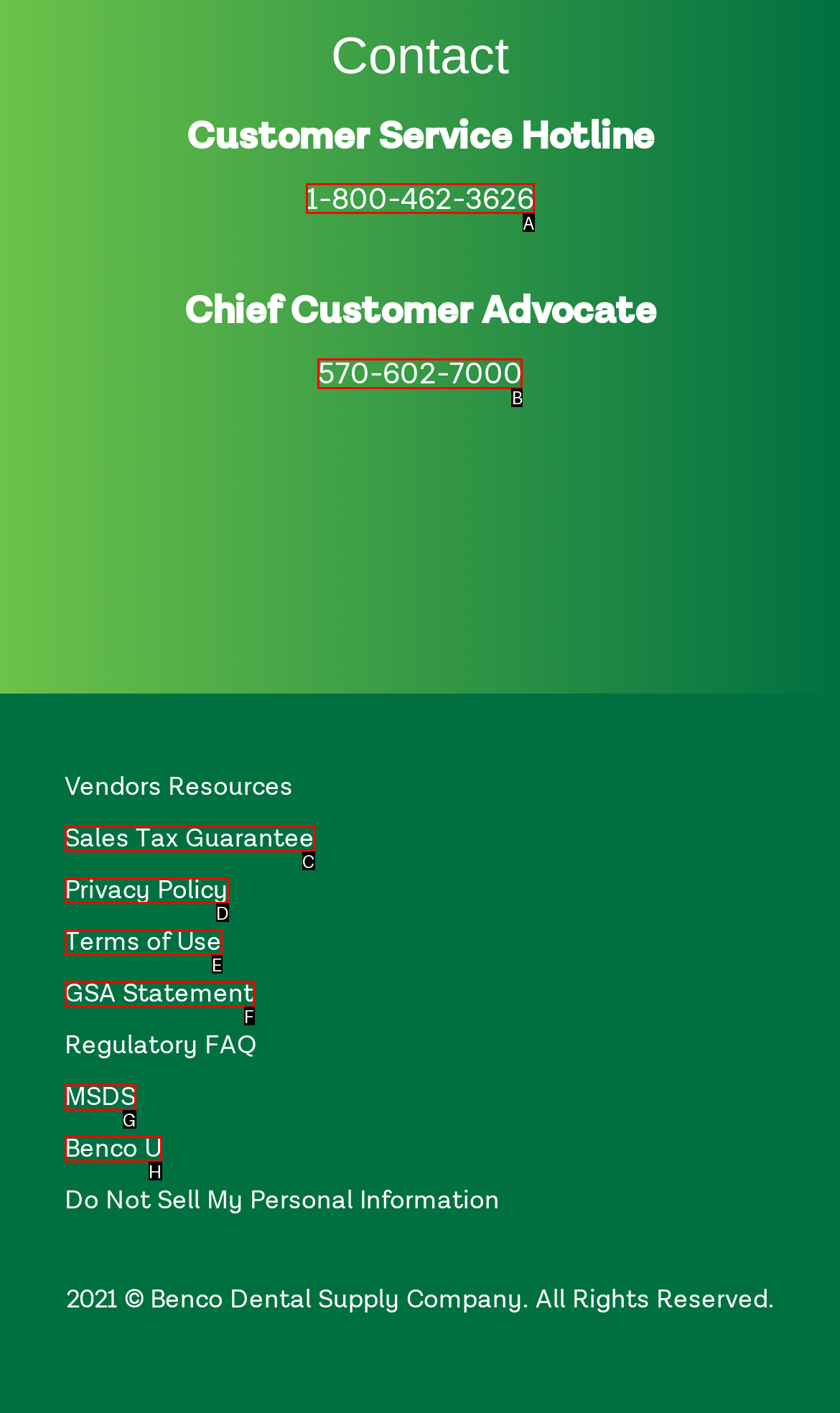Which option corresponds to the following element description: MSDS?
Please provide the letter of the correct choice.

G